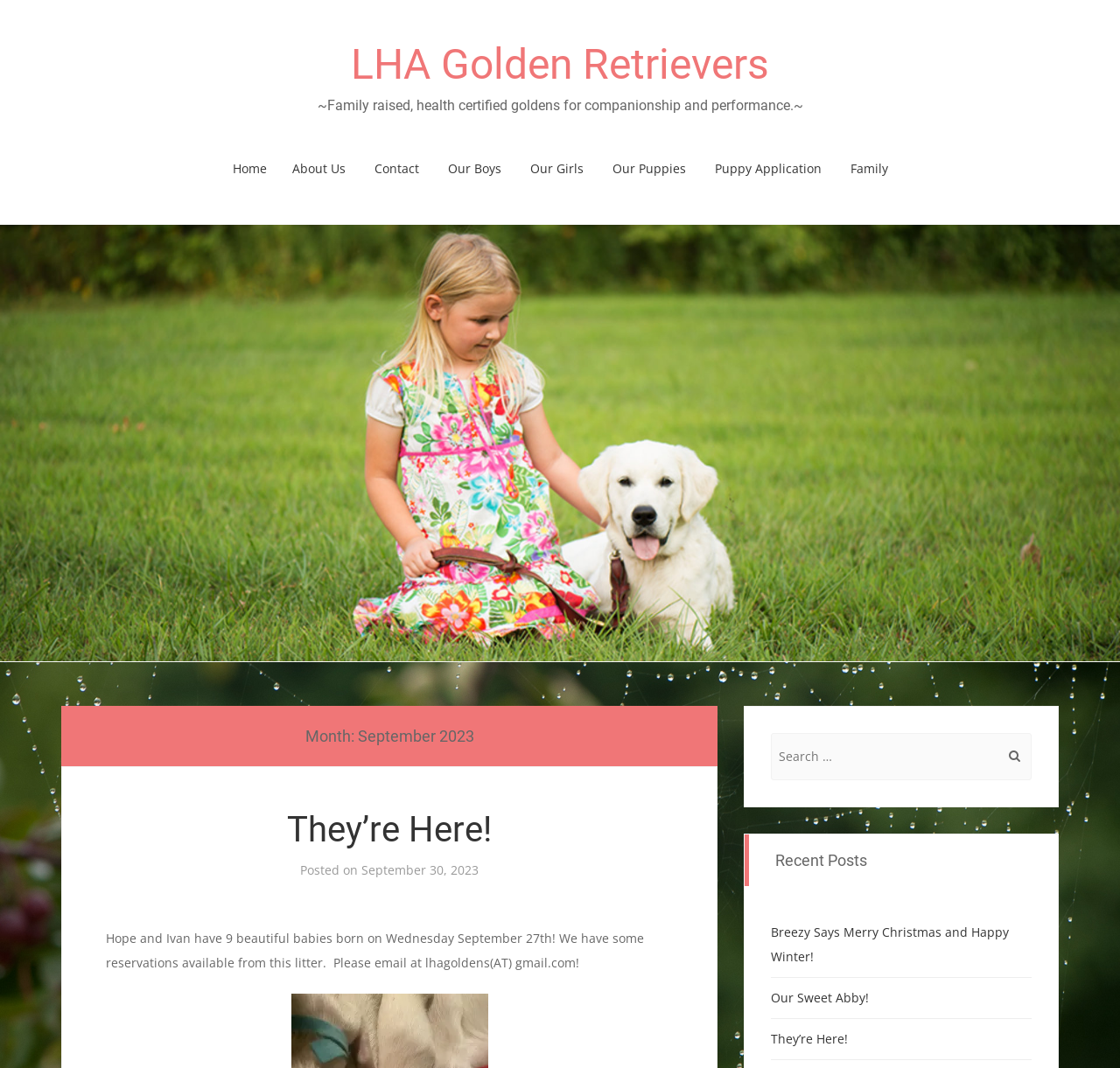Identify the bounding box coordinates for the element you need to click to achieve the following task: "check the latest news". Provide the bounding box coordinates as four float numbers between 0 and 1, in the form [left, top, right, bottom].

[0.688, 0.865, 0.901, 0.904]